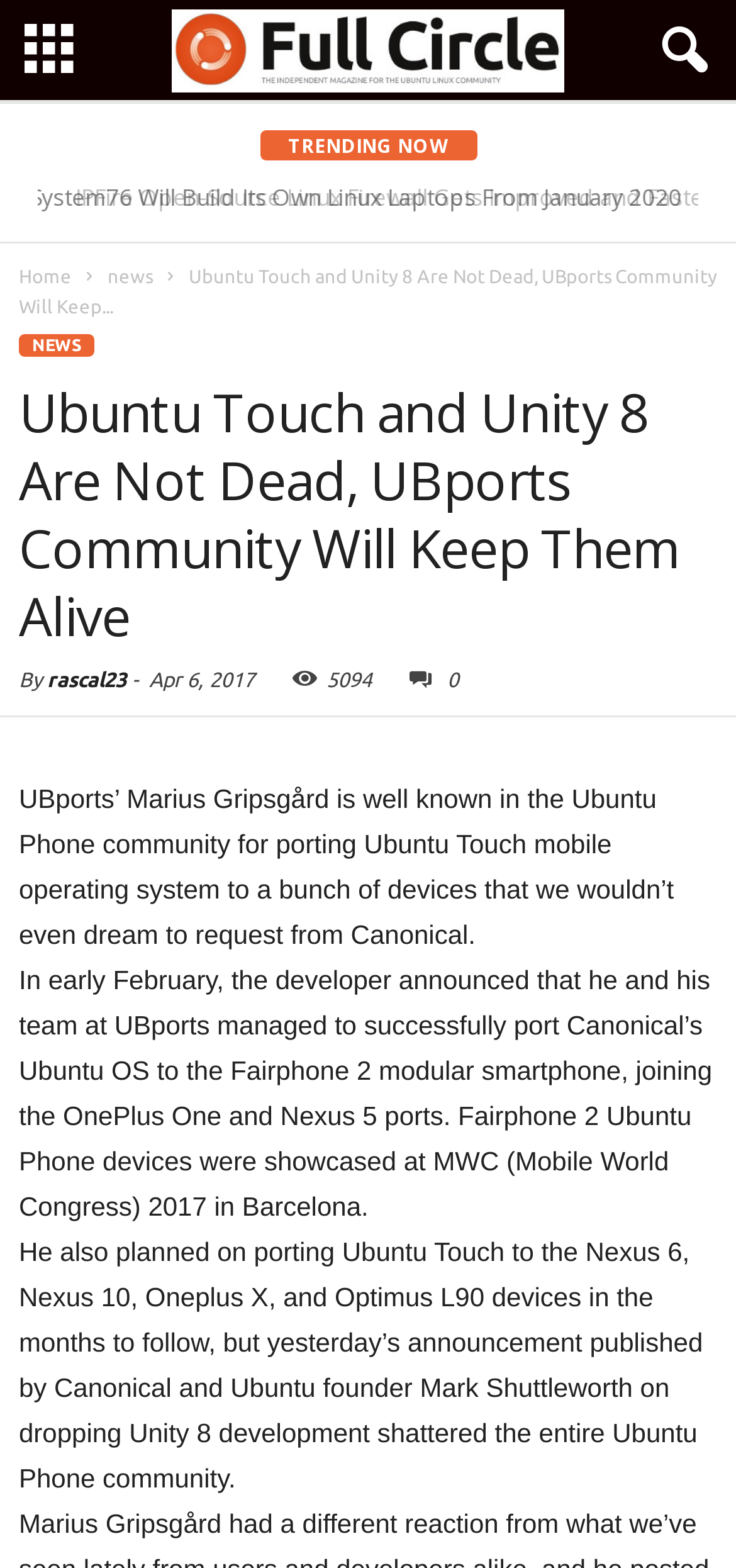Provide the bounding box coordinates of the HTML element described by the text: "Home".

[0.026, 0.17, 0.097, 0.183]